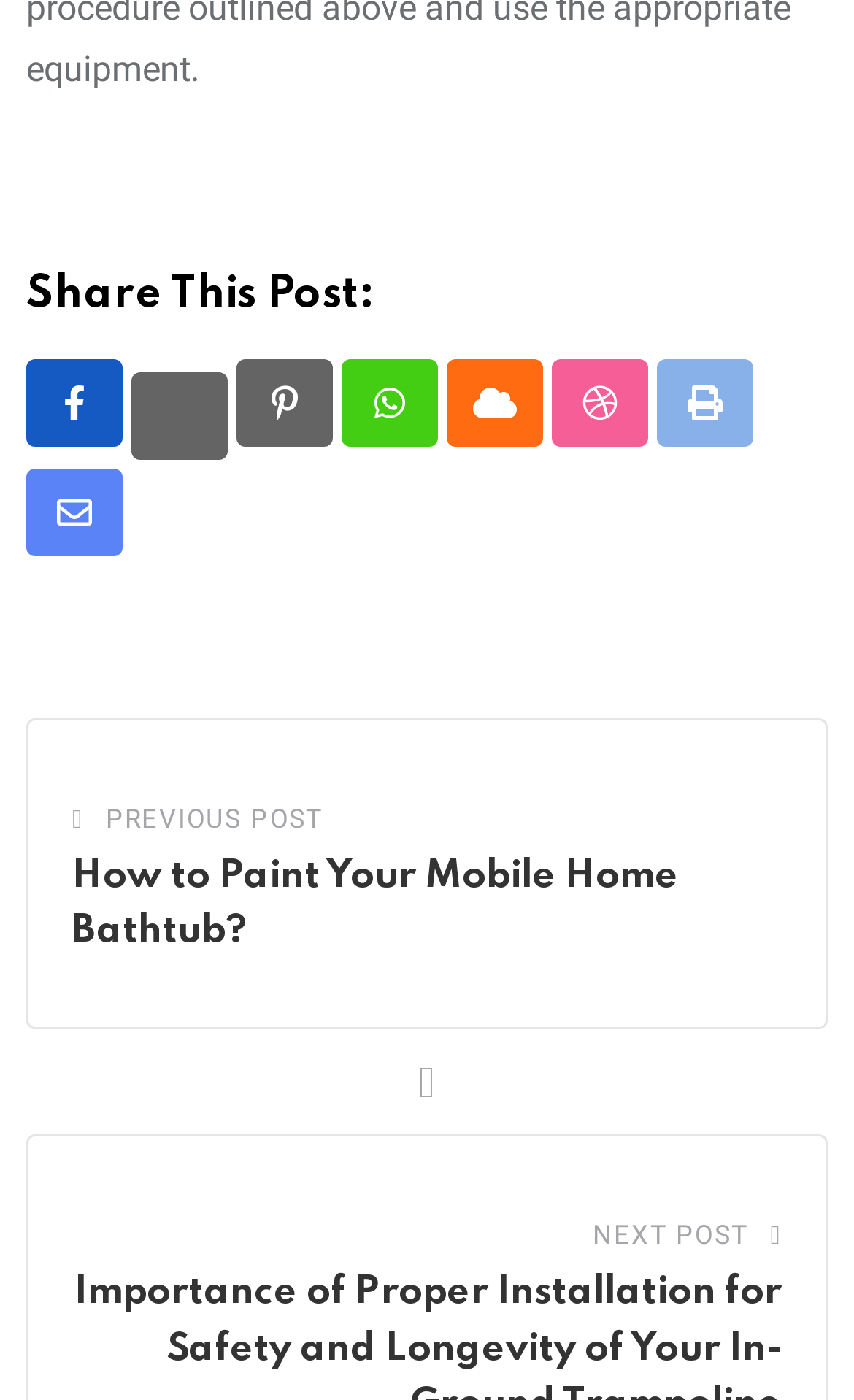Find the bounding box of the element with the following description: "Next Post". The coordinates must be four float numbers between 0 and 1, formatted as [left, top, right, bottom].

[0.694, 0.86, 0.876, 0.904]